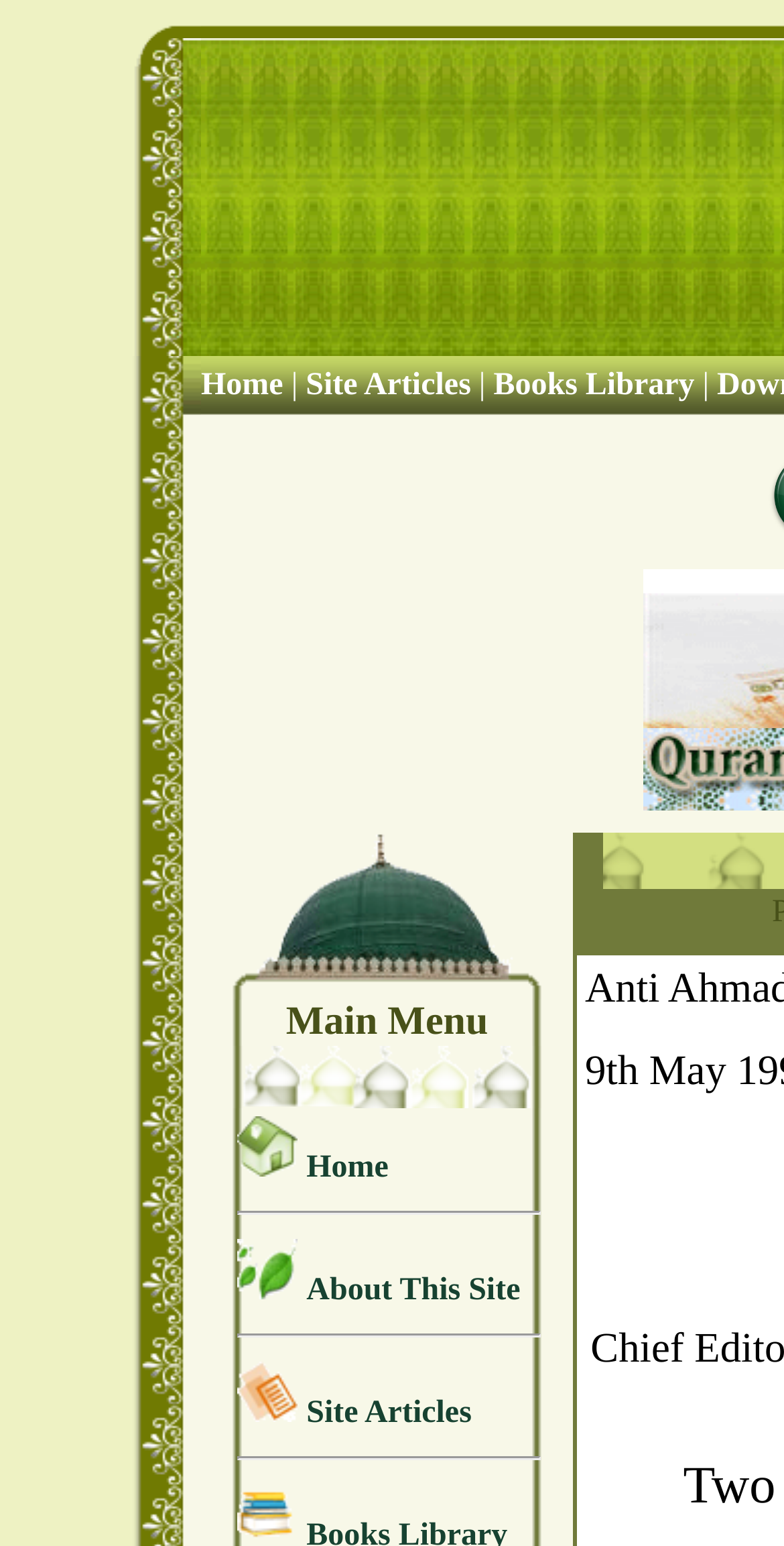Respond to the question with just a single word or phrase: 
How many rows are there in the grid?

9